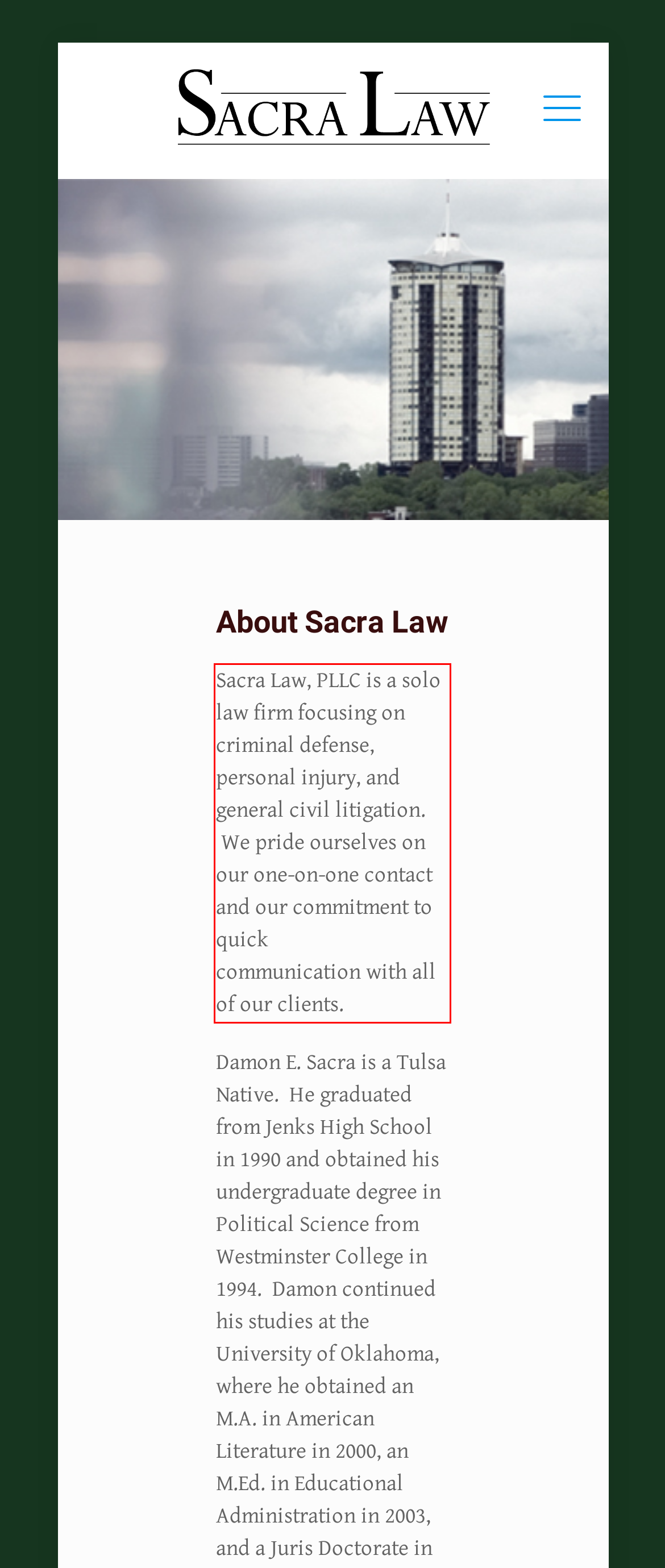Given a webpage screenshot with a red bounding box, perform OCR to read and deliver the text enclosed by the red bounding box.

Sacra Law, PLLC is a solo law firm focusing on criminal defense, personal injury, and general civil litigation. We pride ourselves on our one-on-one contact and our commitment to quick communication with all of our clients.